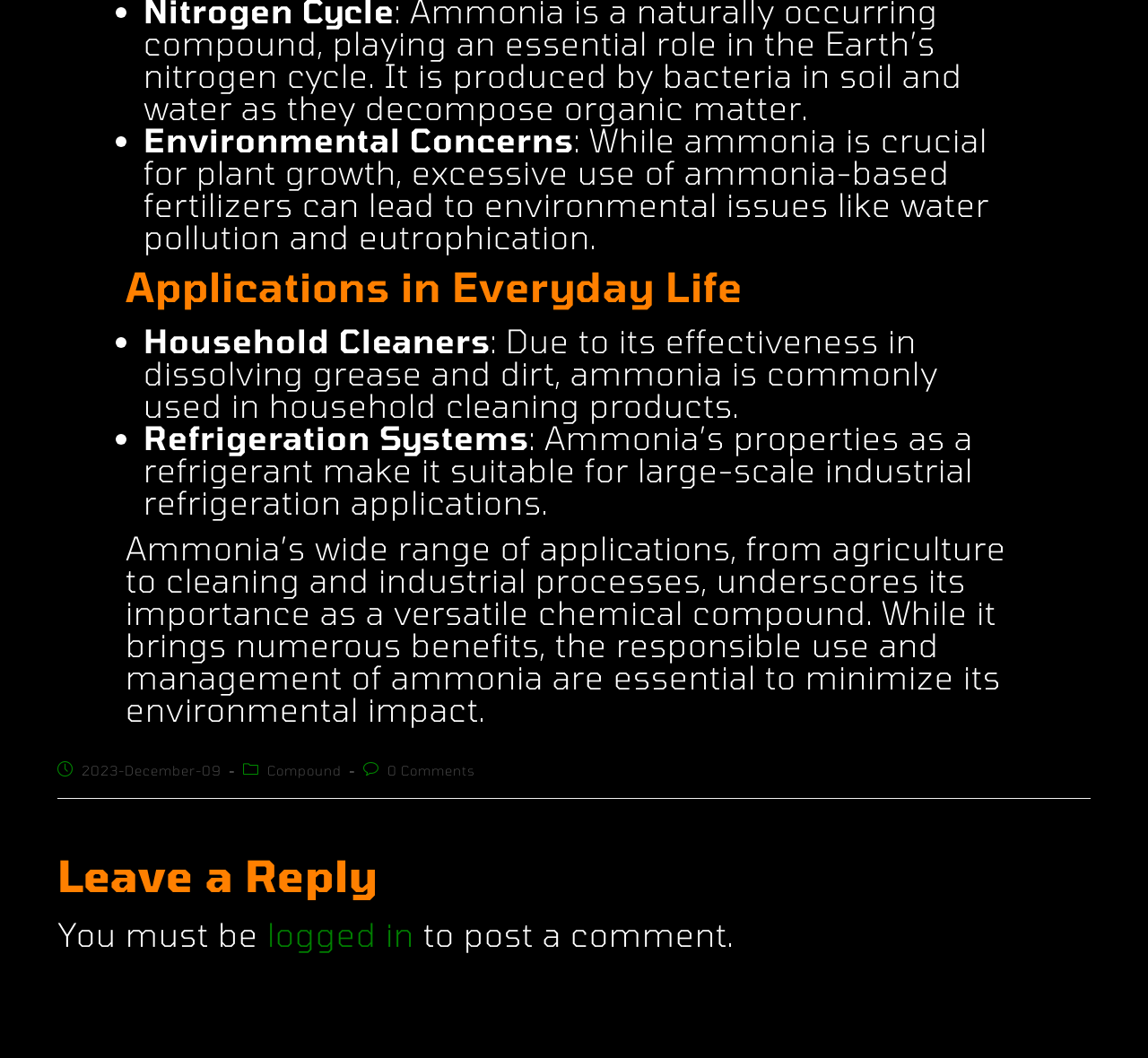Identify the bounding box for the UI element described as: "Compound". Ensure the coordinates are four float numbers between 0 and 1, formatted as [left, top, right, bottom].

[0.233, 0.72, 0.298, 0.735]